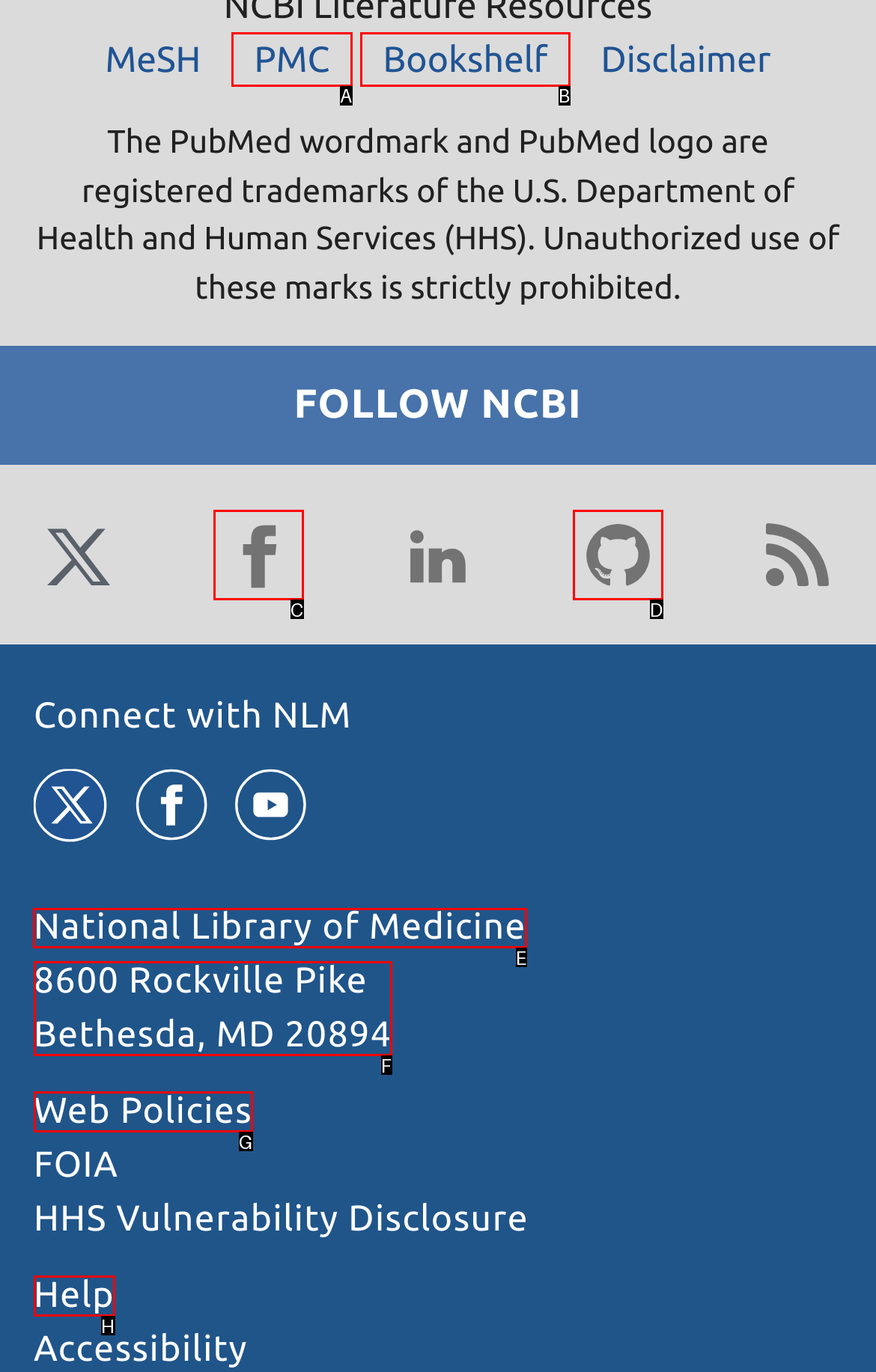Determine which UI element you should click to perform the task: View the National Library of Medicine homepage
Provide the letter of the correct option from the given choices directly.

E